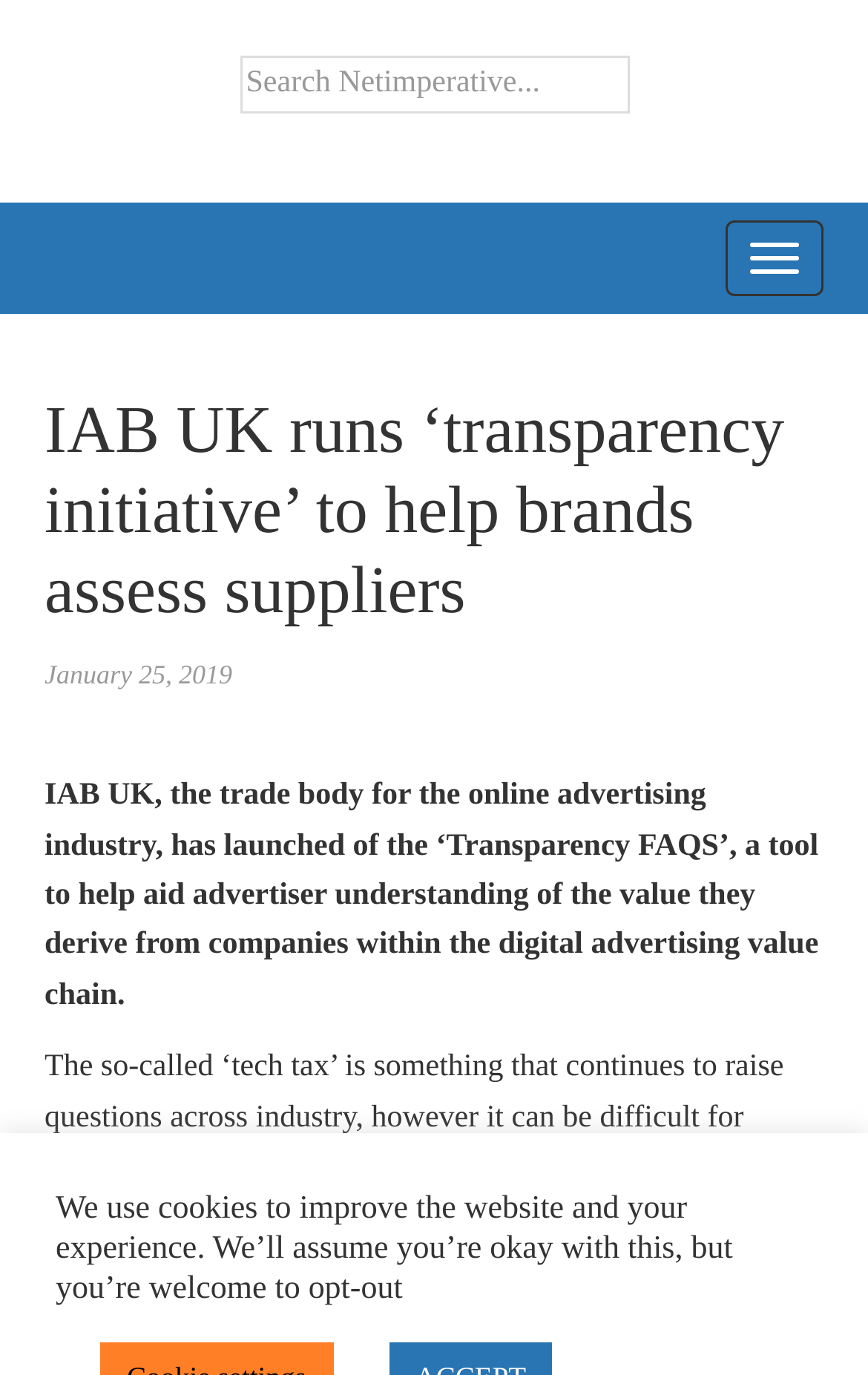Identify the bounding box for the described UI element: "Toggle navigation".

[0.836, 0.16, 0.949, 0.215]